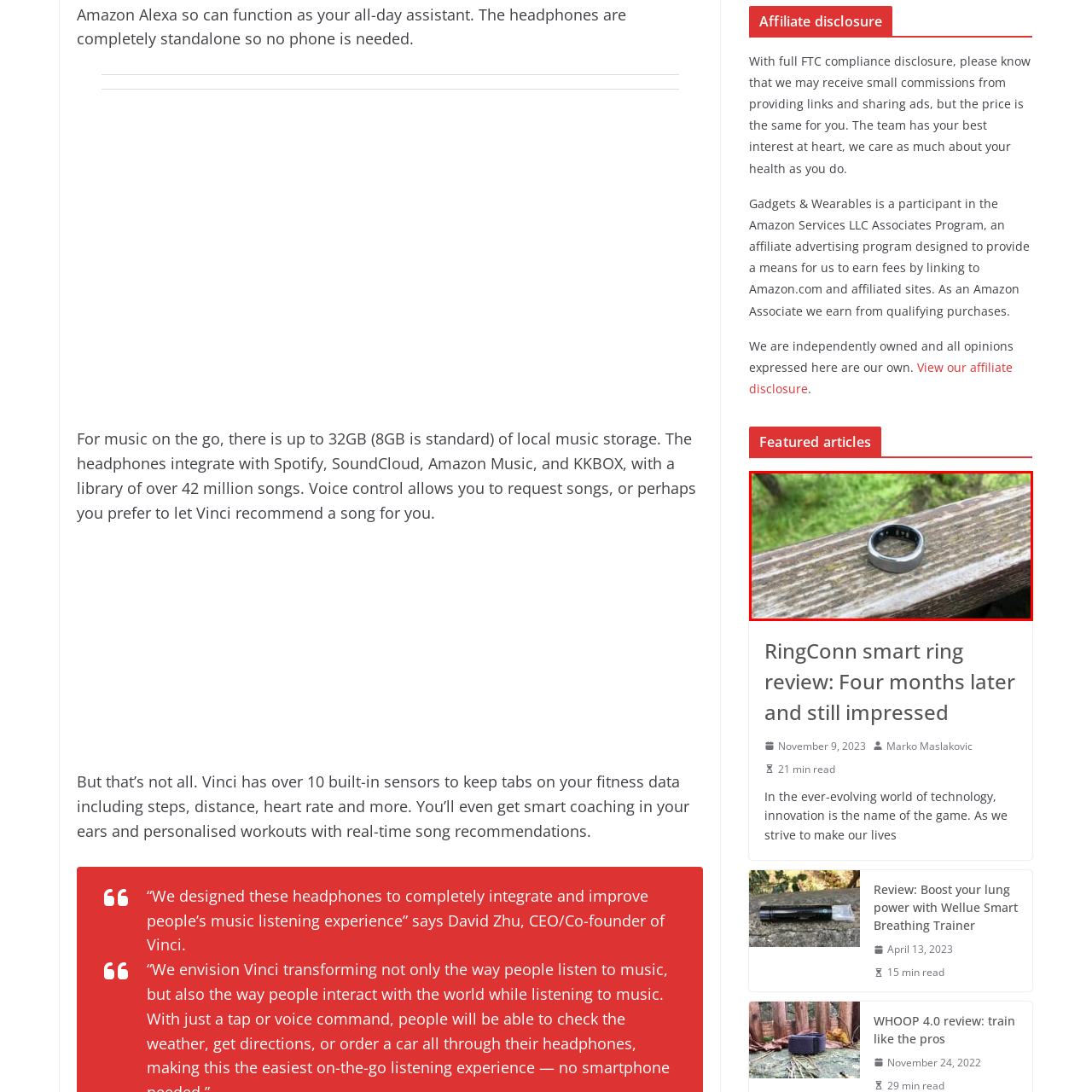Describe in detail the visual elements within the red-lined box.

The image showcases a sleek, modern smart ring resting on a rustic wooden surface. This innovative device is part of a review featured in the article titled "RingConn Smart Ring review," highlighted for its functionality and design. The background features a lush green landscape, hinting at an outdoor setting that complements the ring's sleek aesthetic. Smart rings like this one are designed to seamlessly integrate into daily life, providing functionality such as fitness tracking and health monitoring. This particular model emphasizes convenience and technology, appealing to users who value both style and practicality in their wearable devices. The review likely covers various aspects such as performance, user experience, and how it enhances everyday activities.